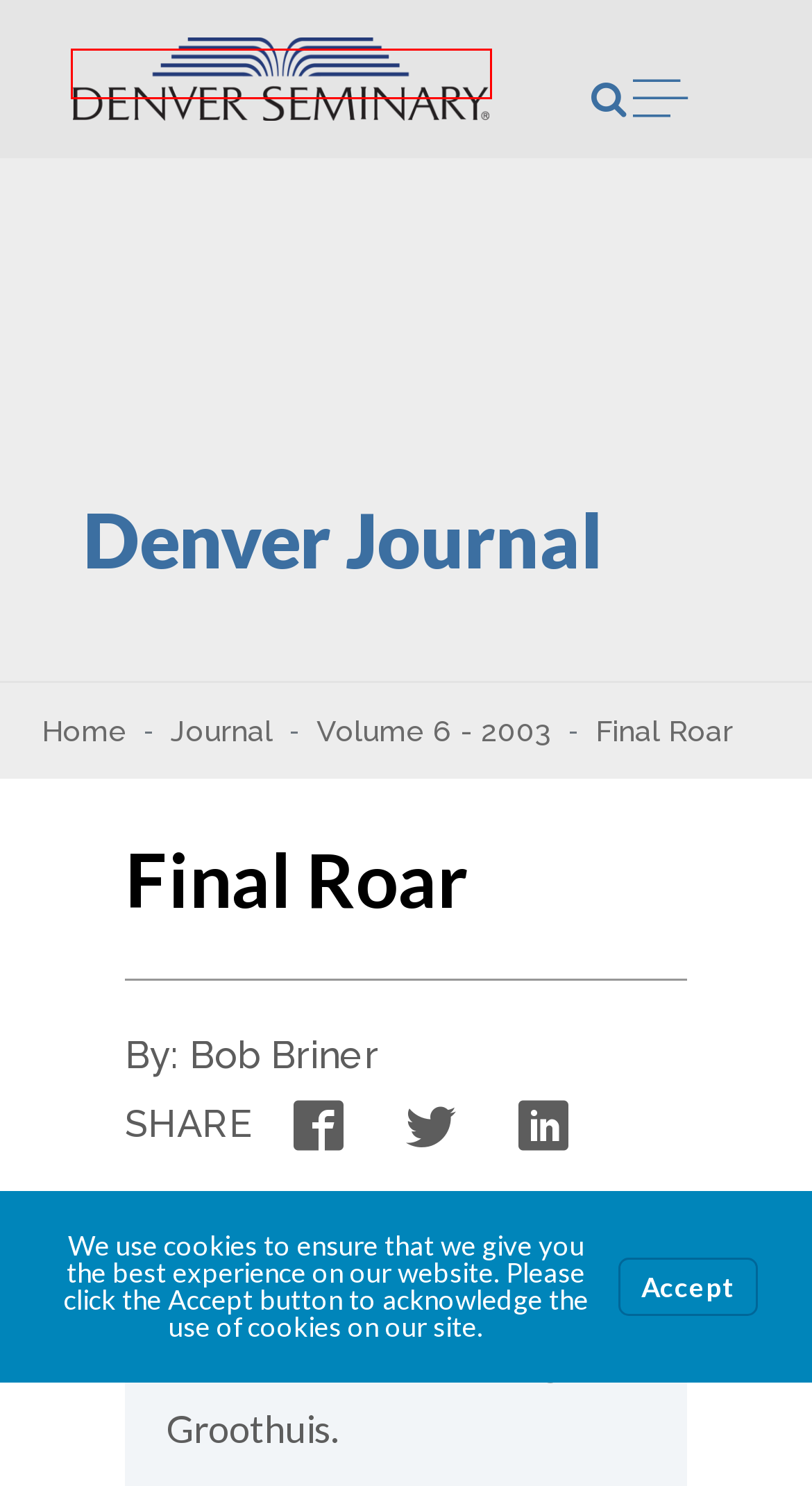Look at the screenshot of a webpage, where a red bounding box highlights an element. Select the best description that matches the new webpage after clicking the highlighted element. Here are the candidates:
A. Legal Disclosures | Denver Seminary
B. Denver Journal | Denver Journal
C. Denver Campus | Denver Seminary
D. Volume 6 - 2003 | Denver Journal
E. Masters Degrees | Doctorate Degrees | Graduate Certificates
F. Denver Counseling Center | Sessions and Fees
G. Applications Process | Admissions Requirements
H. Report a Concern | Denver Seminary

B